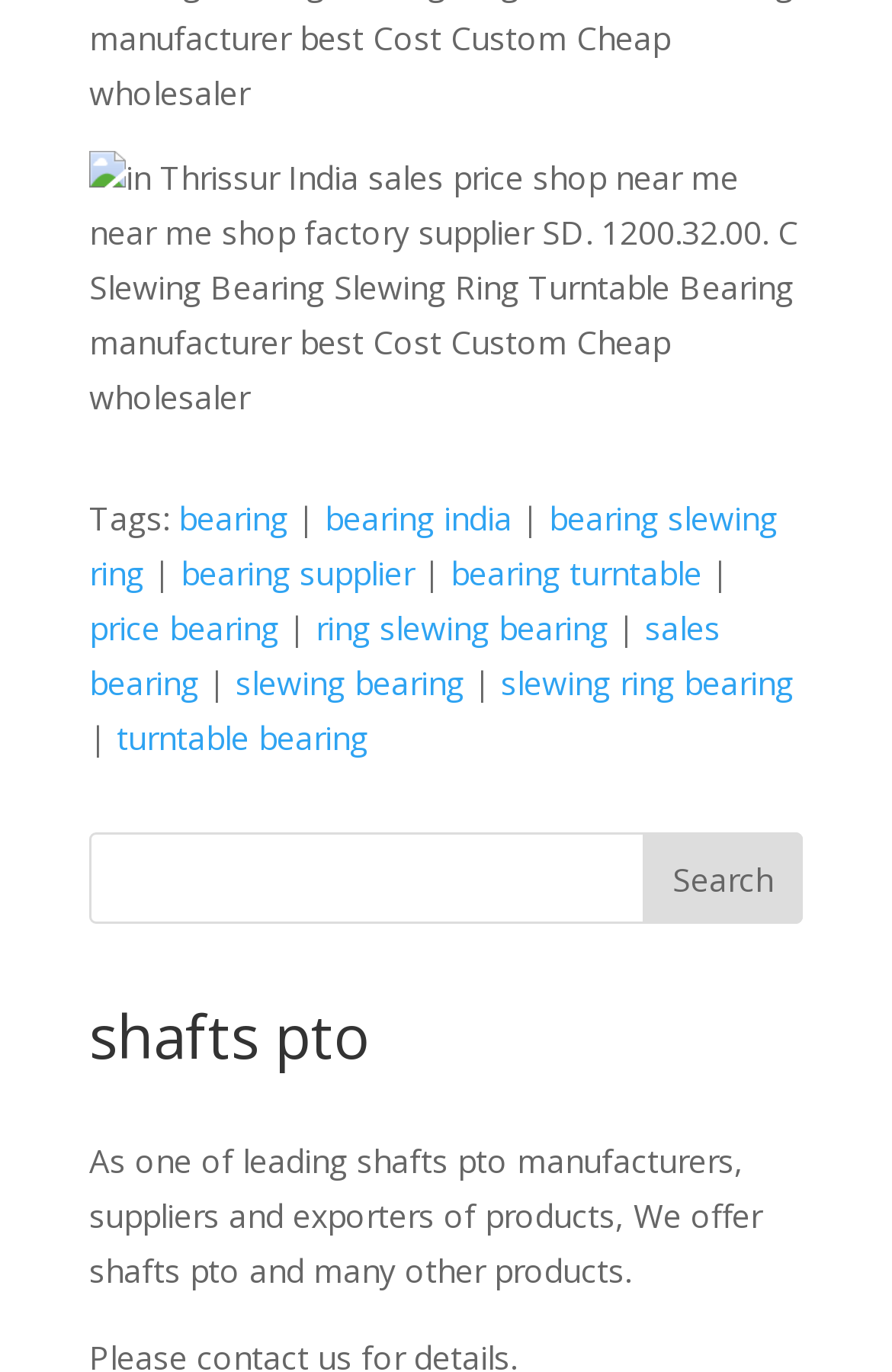What is the company's expertise in?
Look at the screenshot and provide an in-depth answer.

Based on the text on the webpage, the company has expertise in manufacturing and supplying shafts pto and bearings, including Slewing Bearings and Turntable Bearings.